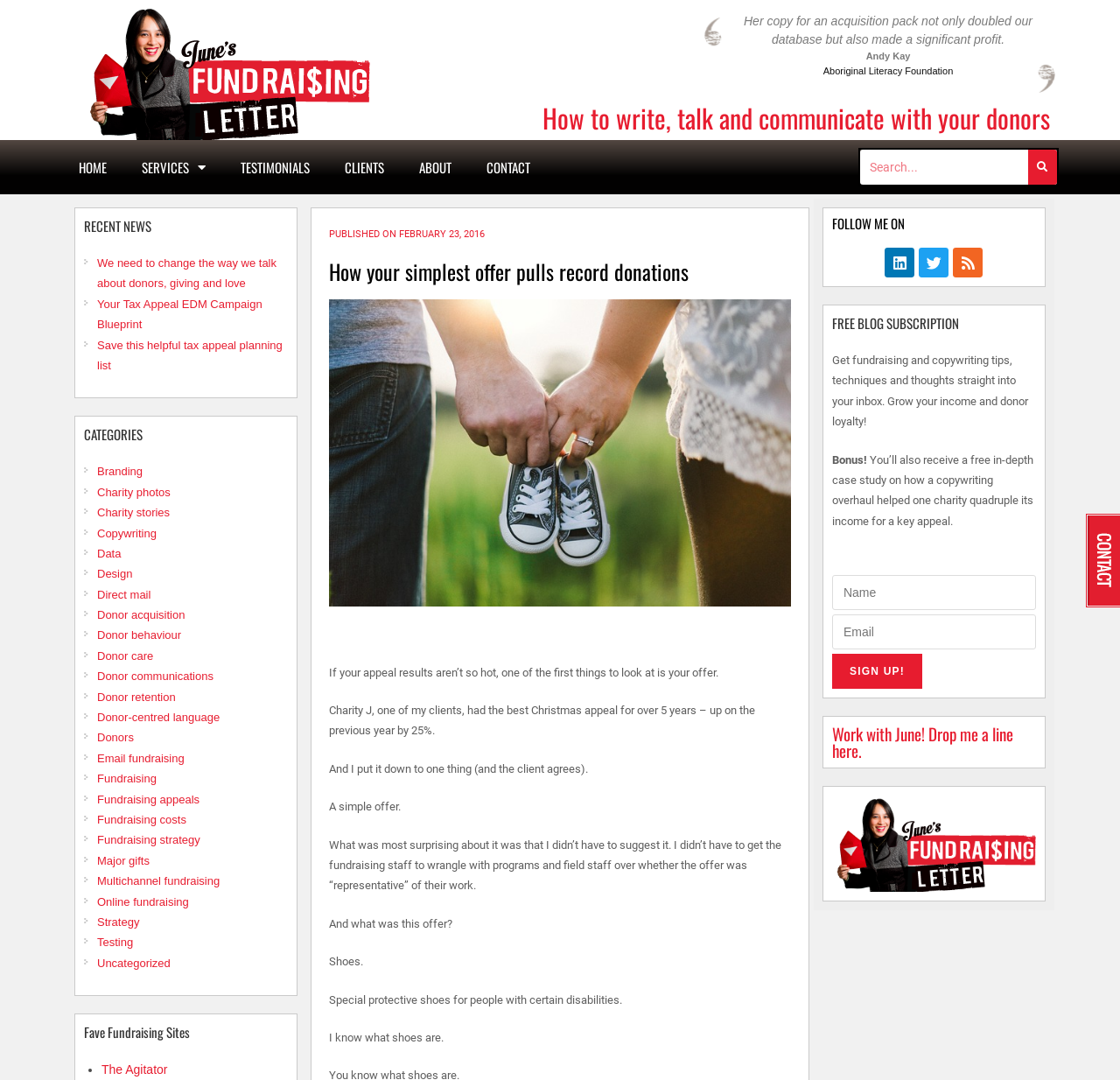Determine the coordinates of the bounding box for the clickable area needed to execute this instruction: "Visit the home page".

None